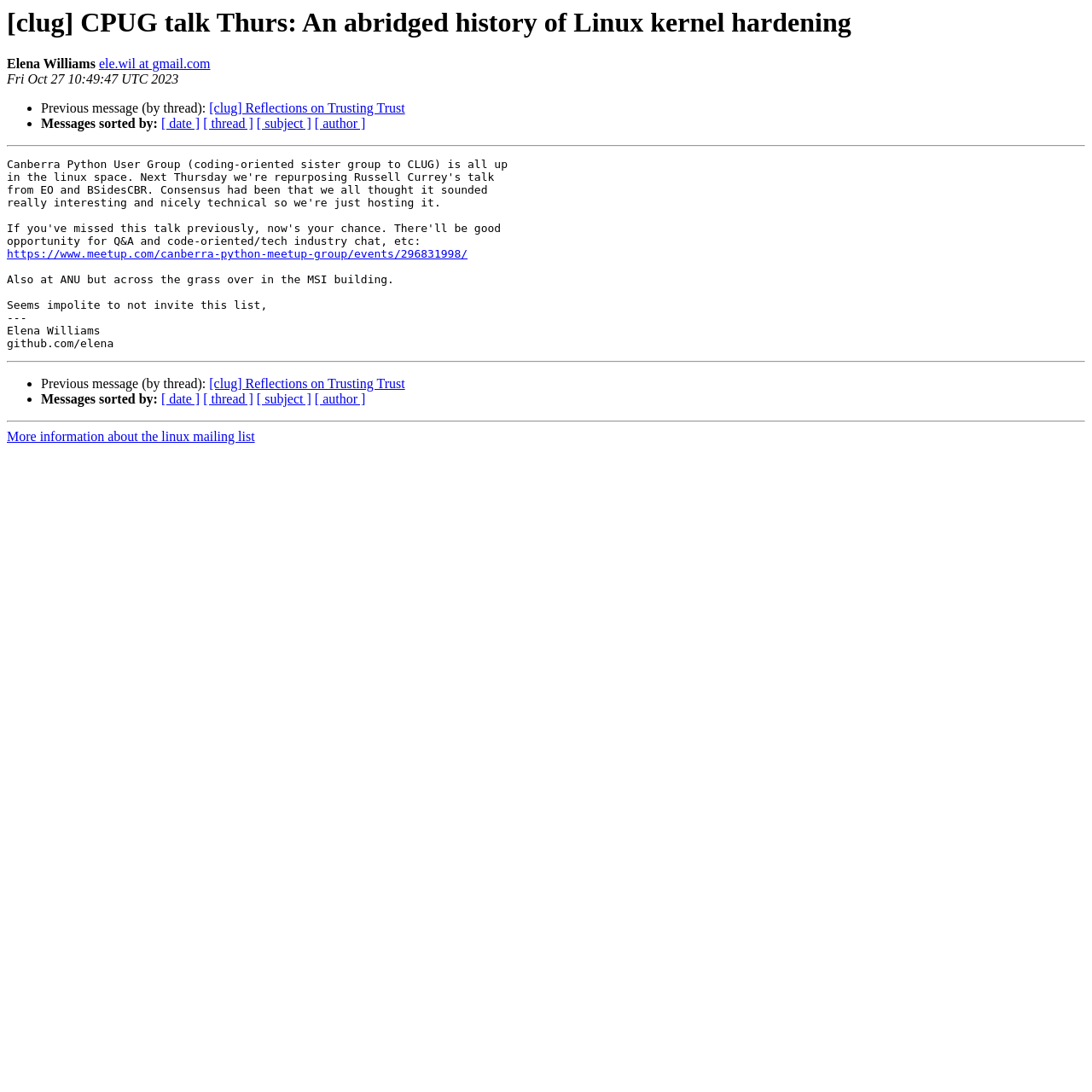Locate the bounding box coordinates of the clickable part needed for the task: "Get more information about the linux mailing list".

[0.006, 0.393, 0.233, 0.407]